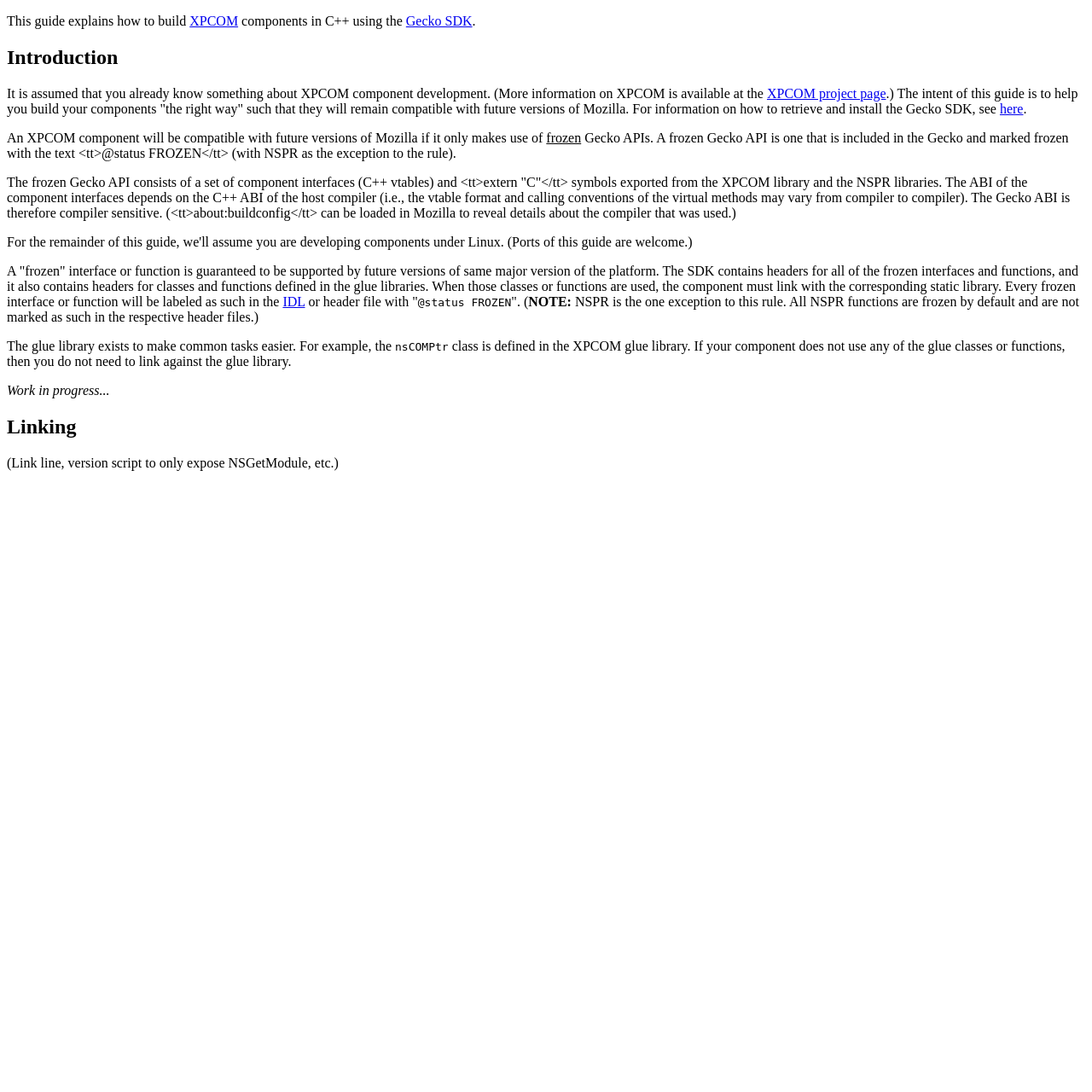Based on the image, please elaborate on the answer to the following question:
What is required for an XPCOM component to be compatible with future versions of Mozilla?

An XPCOM component will be compatible with future versions of Mozilla if it only makes use of frozen Gecko APIs, which are included in the Gecko and marked frozen with the text '@status FROZEN'.